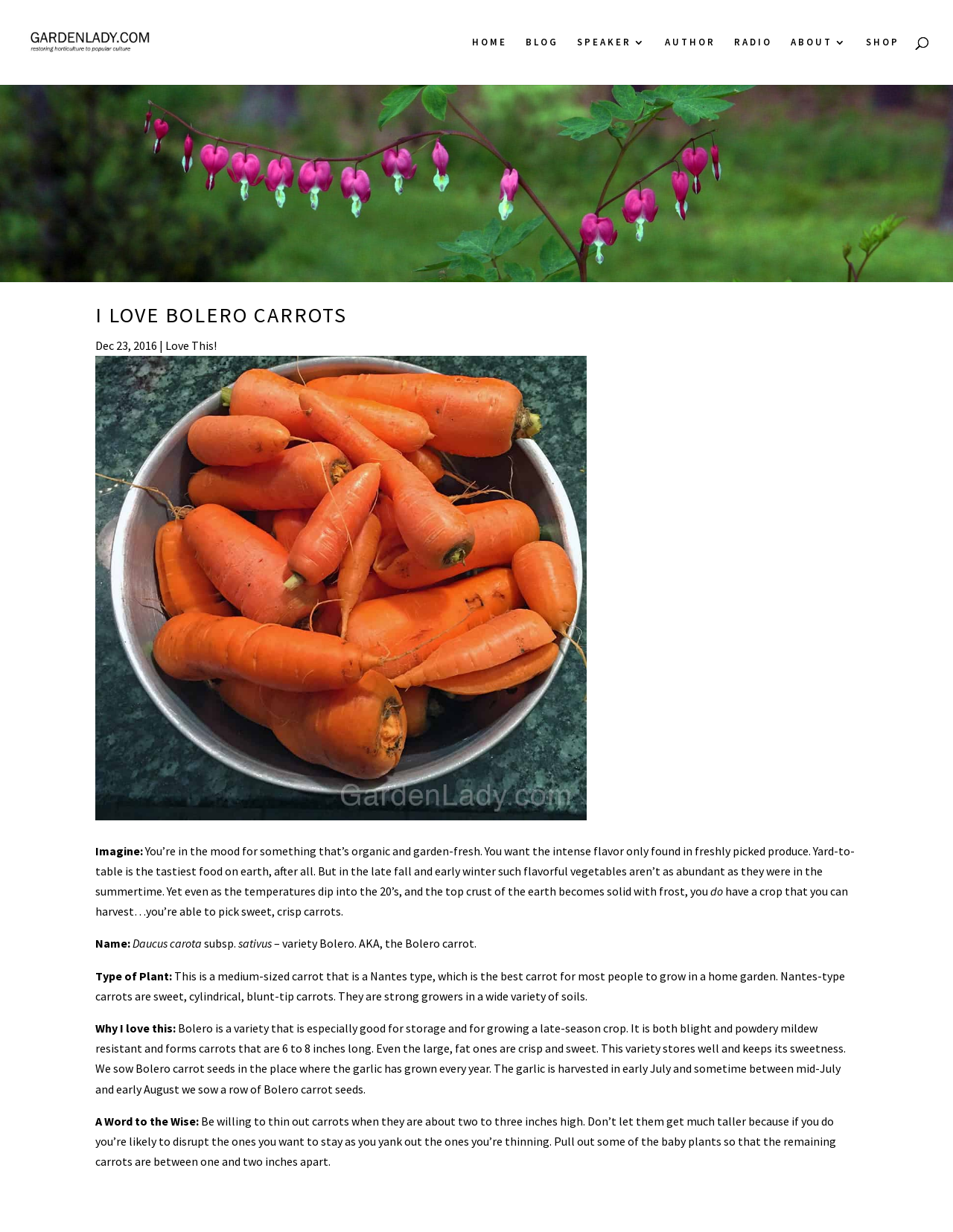Please find the bounding box for the following UI element description. Provide the coordinates in (top-left x, top-left y, bottom-right x, bottom-right y) format, with values between 0 and 1: Speaker

[0.605, 0.03, 0.678, 0.069]